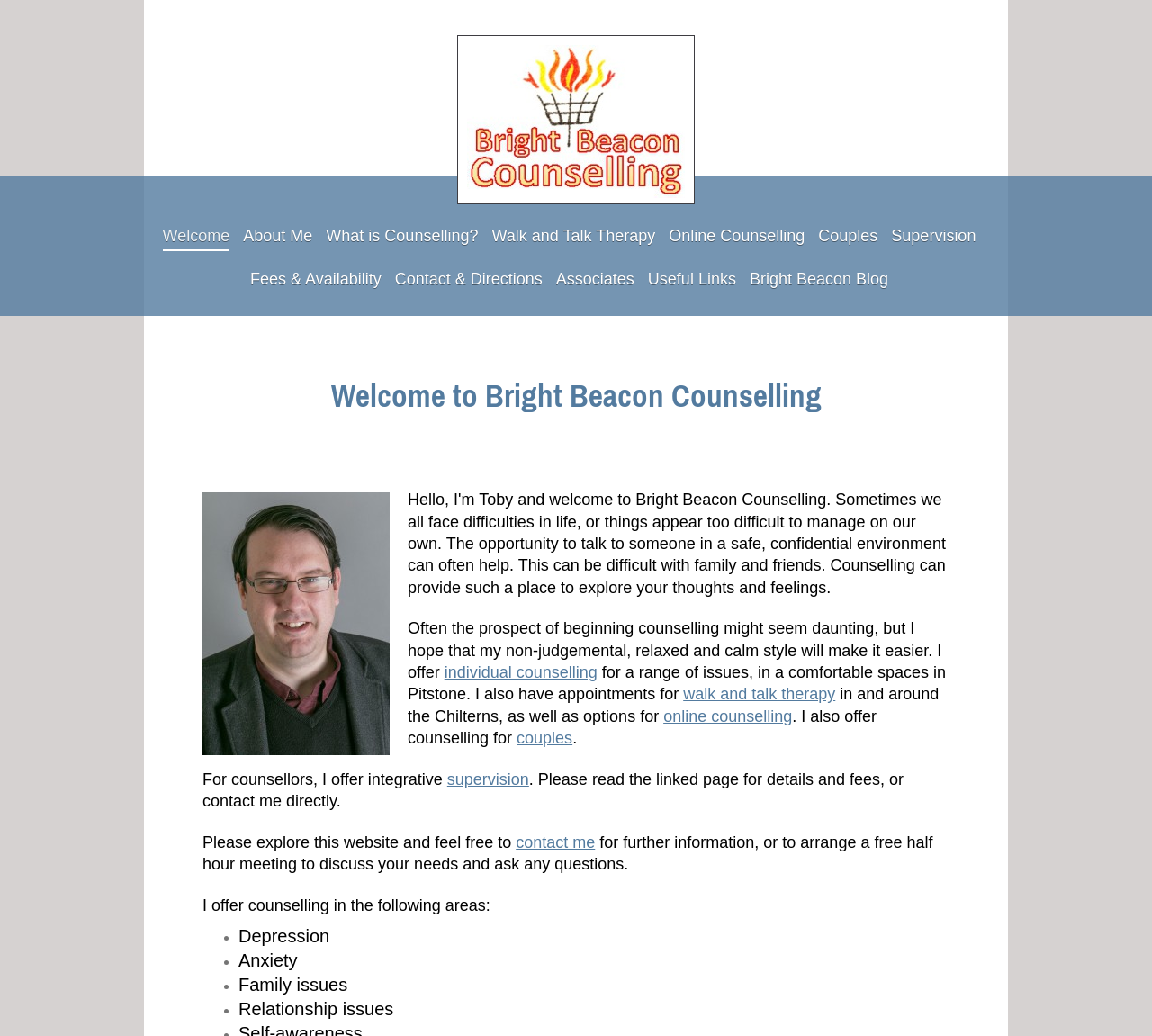Locate and provide the bounding box coordinates for the HTML element that matches this description: "About Me".

[0.211, 0.205, 0.271, 0.242]